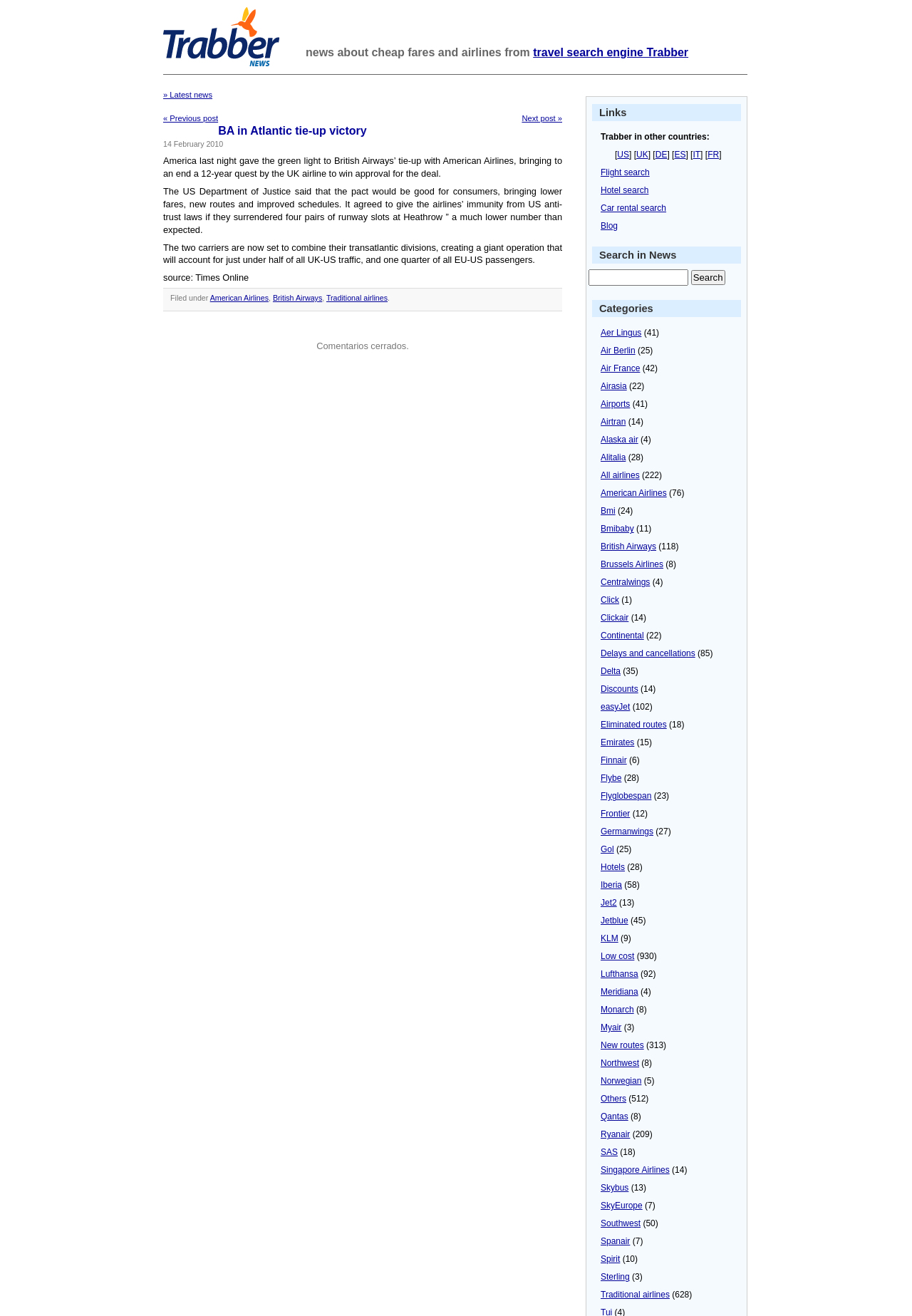Determine the main headline from the webpage and extract its text.

news about cheap fares and airlines from travel search engine Trabber